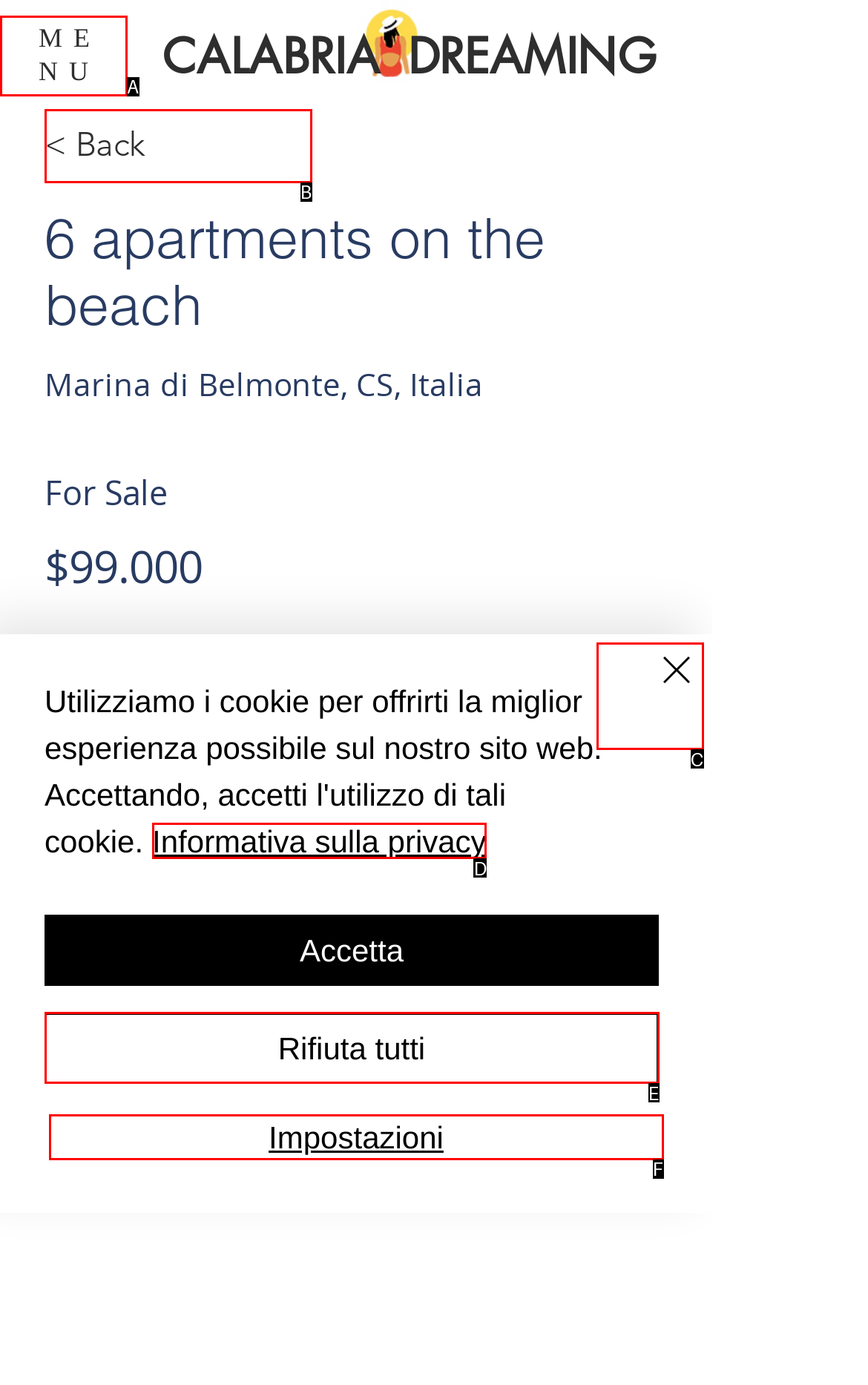Identify the HTML element that corresponds to the description: Impostazioni Provide the letter of the matching option directly from the choices.

F